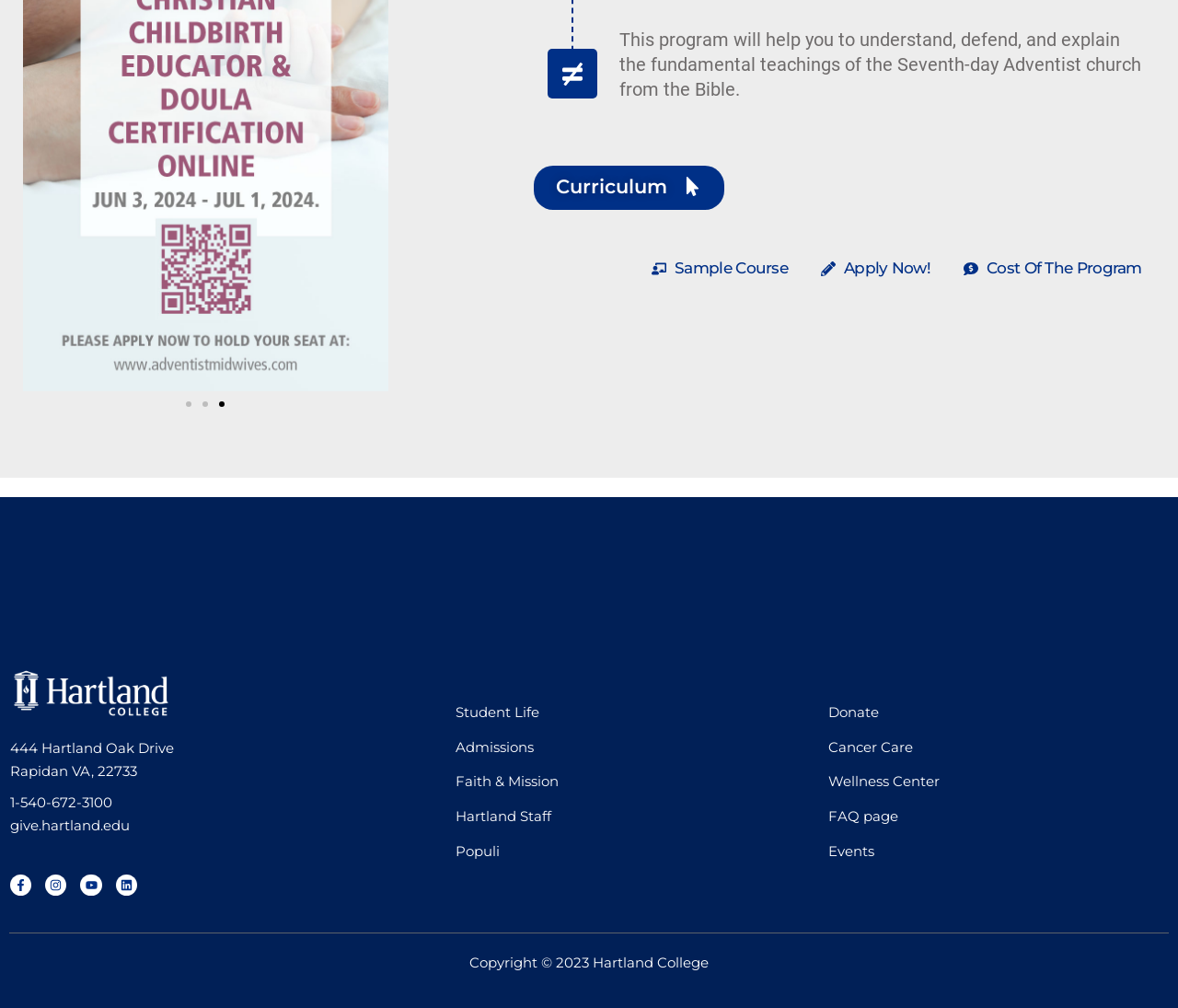Pinpoint the bounding box coordinates of the clickable element needed to complete the instruction: "Visit Facebook page". The coordinates should be provided as four float numbers between 0 and 1: [left, top, right, bottom].

[0.008, 0.867, 0.027, 0.889]